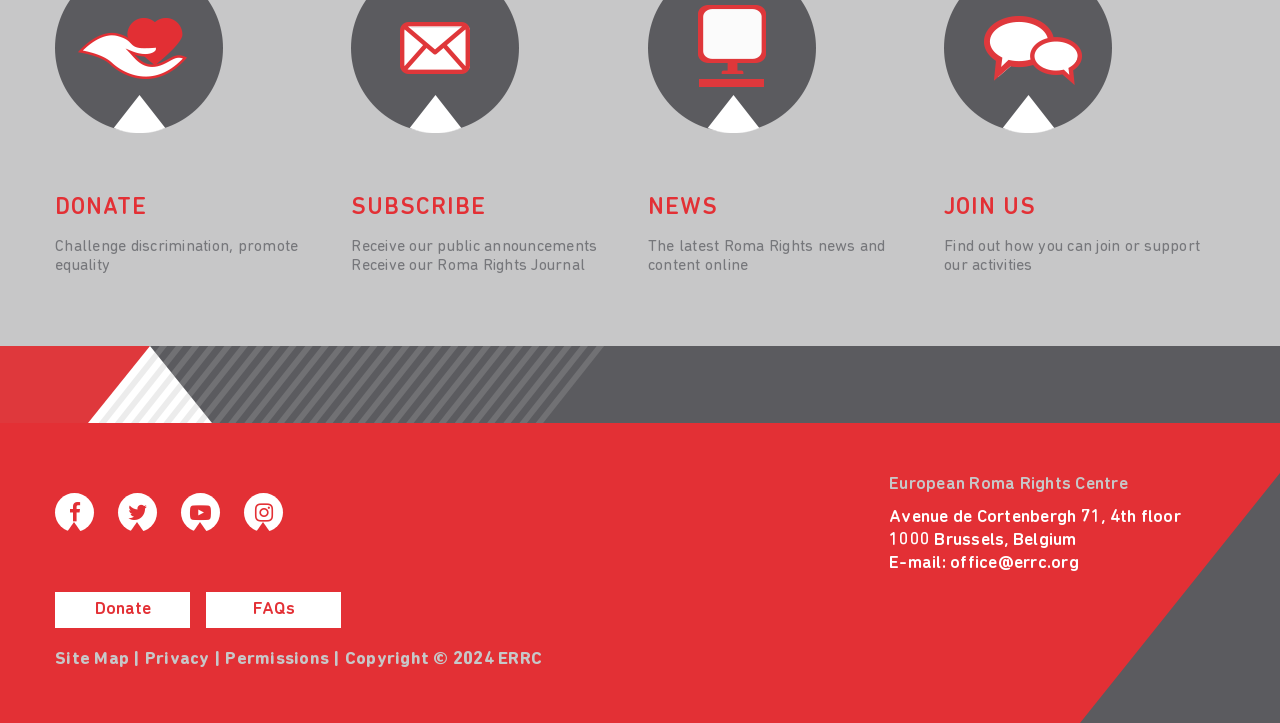Answer the question below in one word or phrase:
What is the address of the European Roma Rights Centre?

Avenue de Cortenbergh 71, 4th floor, 1000 Brussels, Belgium